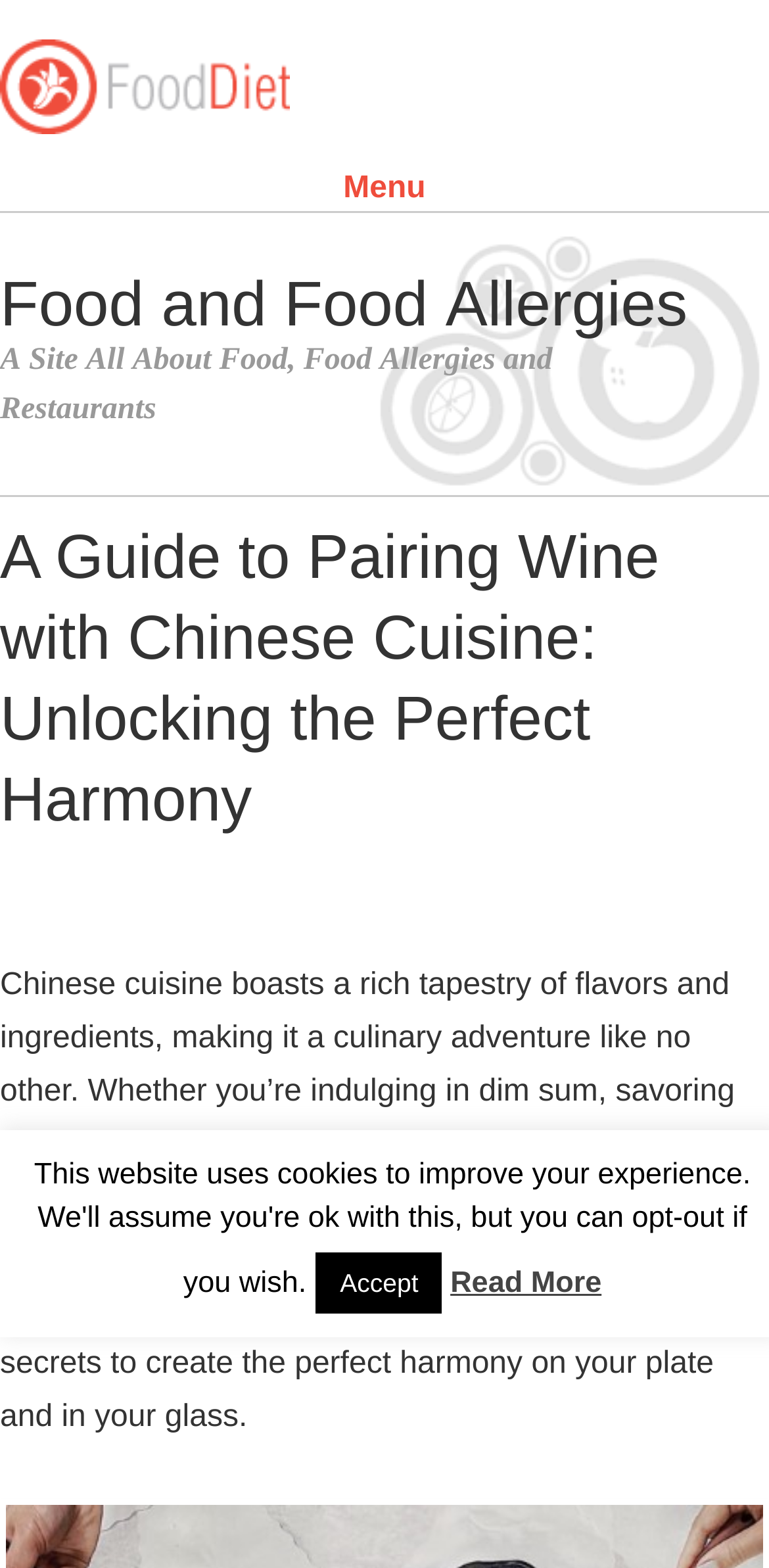Based on the element description: "Read More", identify the UI element and provide its bounding box coordinates. Use four float numbers between 0 and 1, [left, top, right, bottom].

[0.586, 0.808, 0.782, 0.829]